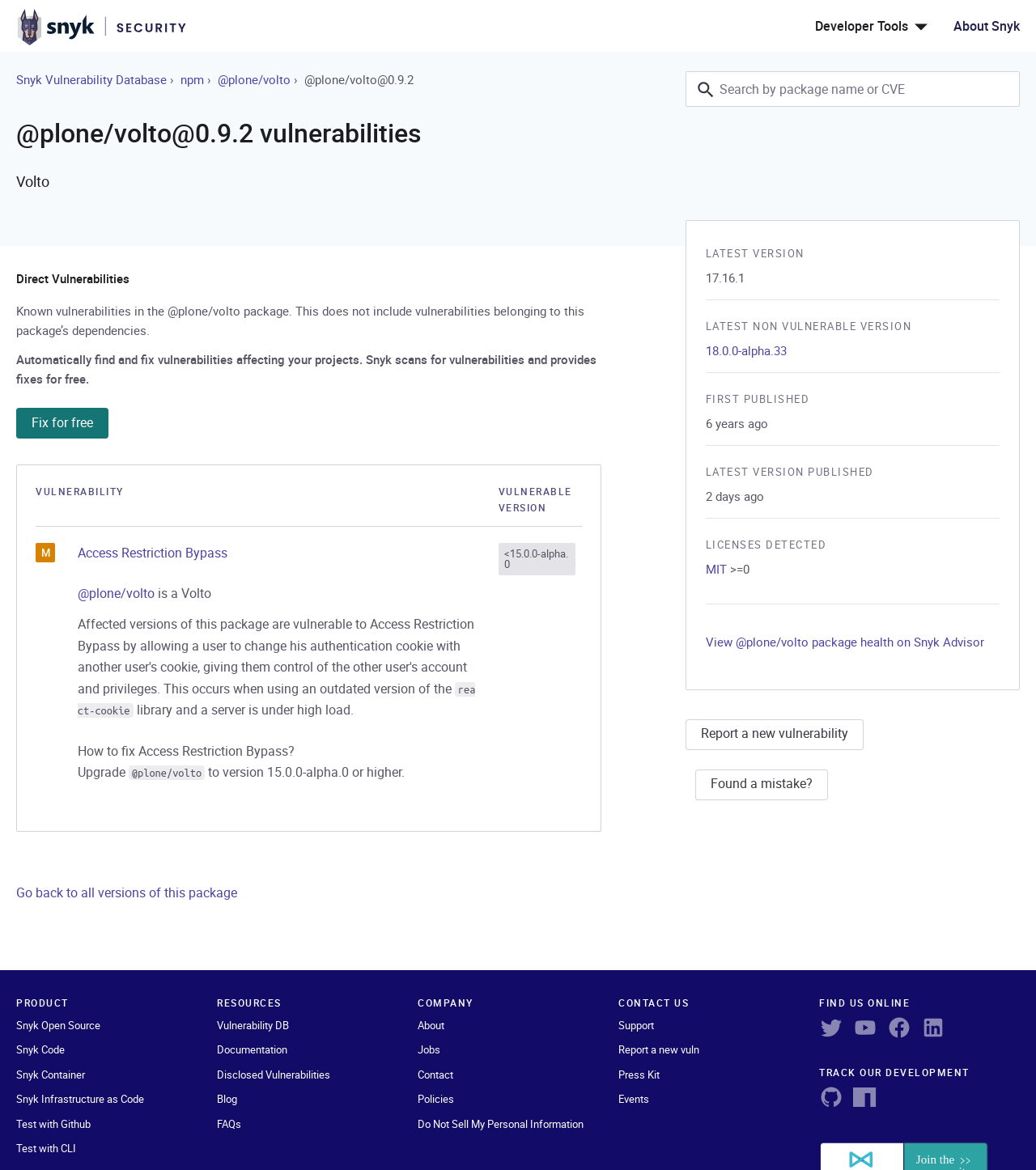What is the license detected for the package?
We need a detailed and meticulous answer to the question.

The license detected for the package is MIT, which is indicated by the link 'MIT' in the section 'LICENSES DETECTED' of the webpage.